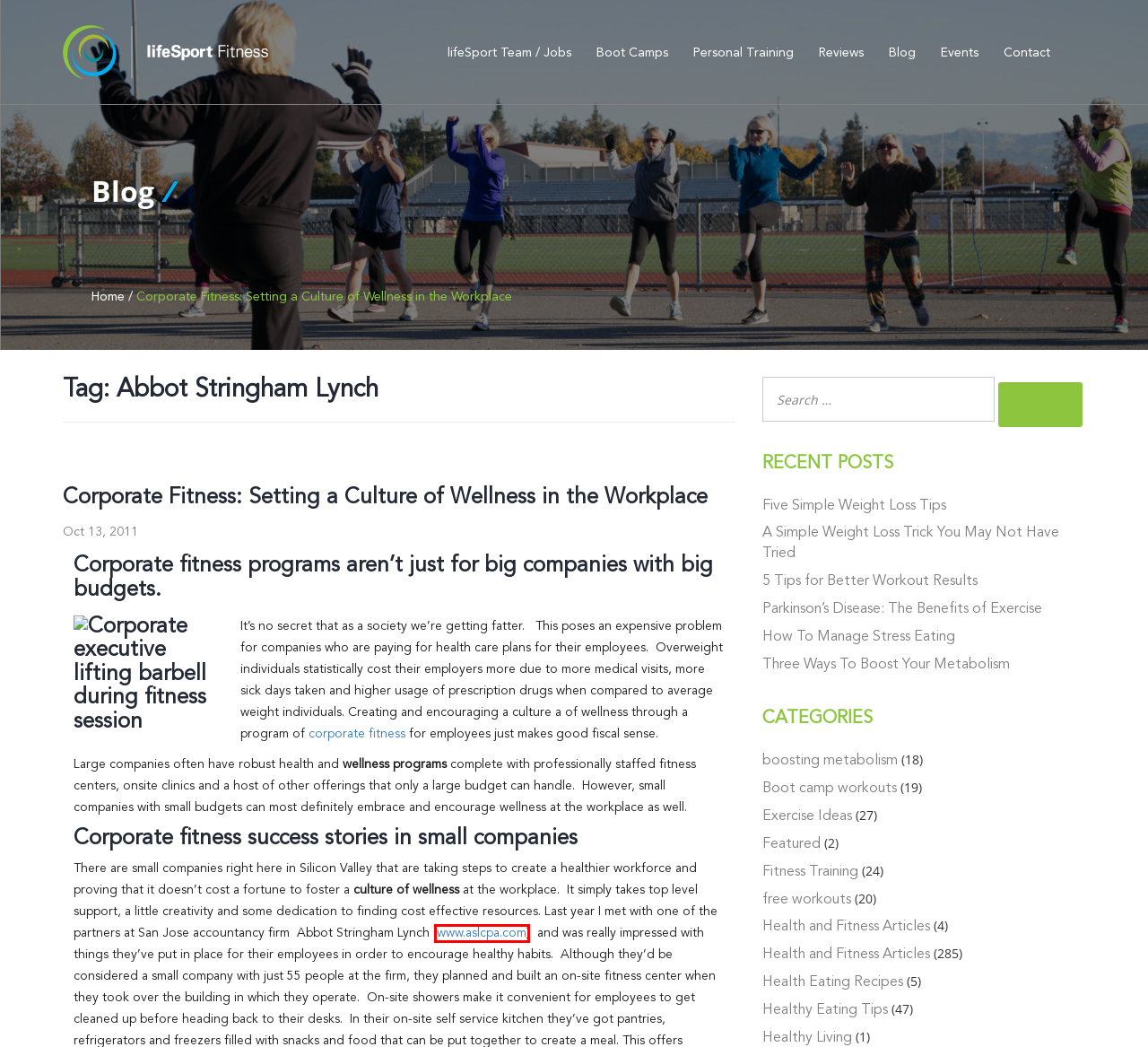You have a screenshot of a webpage with a red bounding box highlighting a UI element. Your task is to select the best webpage description that corresponds to the new webpage after clicking the element. Here are the descriptions:
A. Cross Border CPA | San Jose CPA | Silicon Valley CPA Firm
B. A Simple Weight Loss Trick You May Not Have Tried - LifeSport Fitness
C. Fitness Training Archives - LifeSport Fitness
D. lifeSport Fitness | Boot Camps | Personal Fitness| Corporate Fitness
E. Reviews - LifeSport Fitness
F. Three Ways To Boost Your Metabolism - LifeSport Fitness
G. Boot camp workouts Archives - LifeSport Fitness
H. free workouts Archives - LifeSport Fitness

A